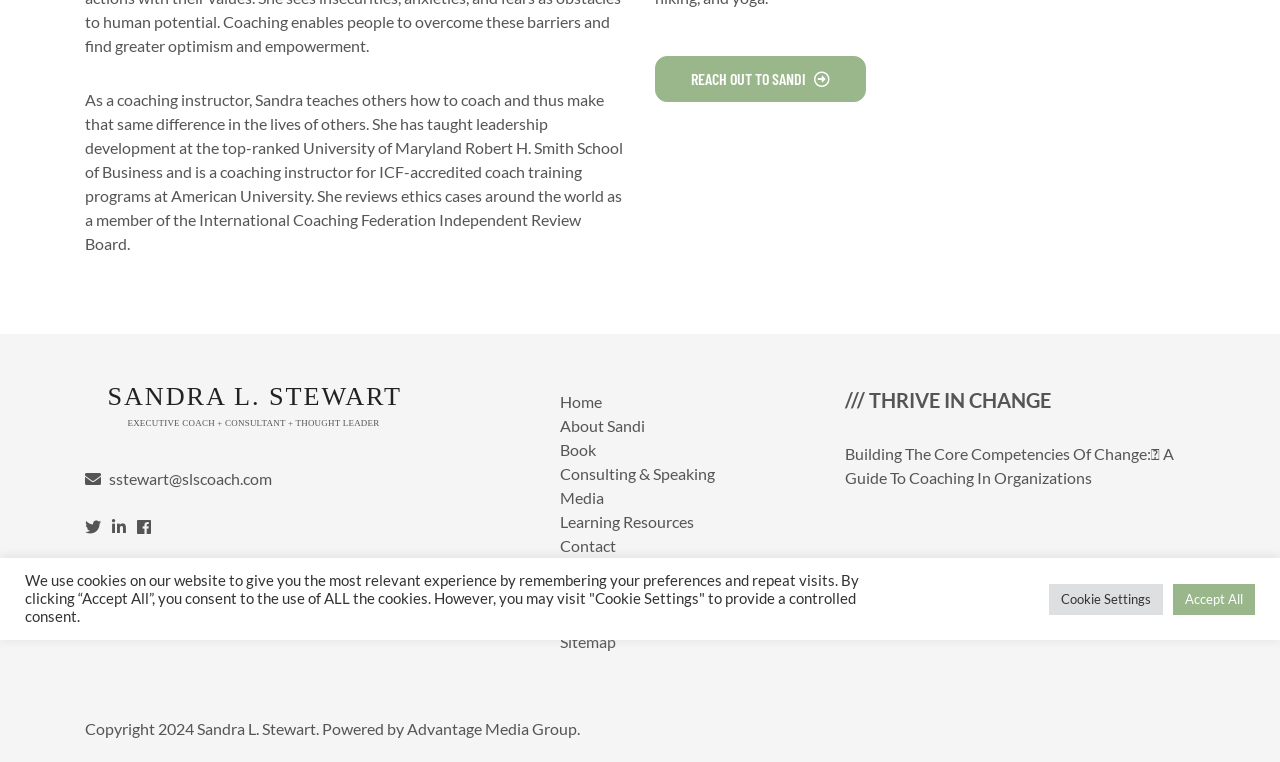Locate the UI element that matches the description parent_node: sstewart@slscoach.com in the webpage screenshot. Return the bounding box coordinates in the format (top-left x, top-left y, bottom-right x, bottom-right y), with values ranging from 0 to 1.

[0.066, 0.514, 0.327, 0.539]